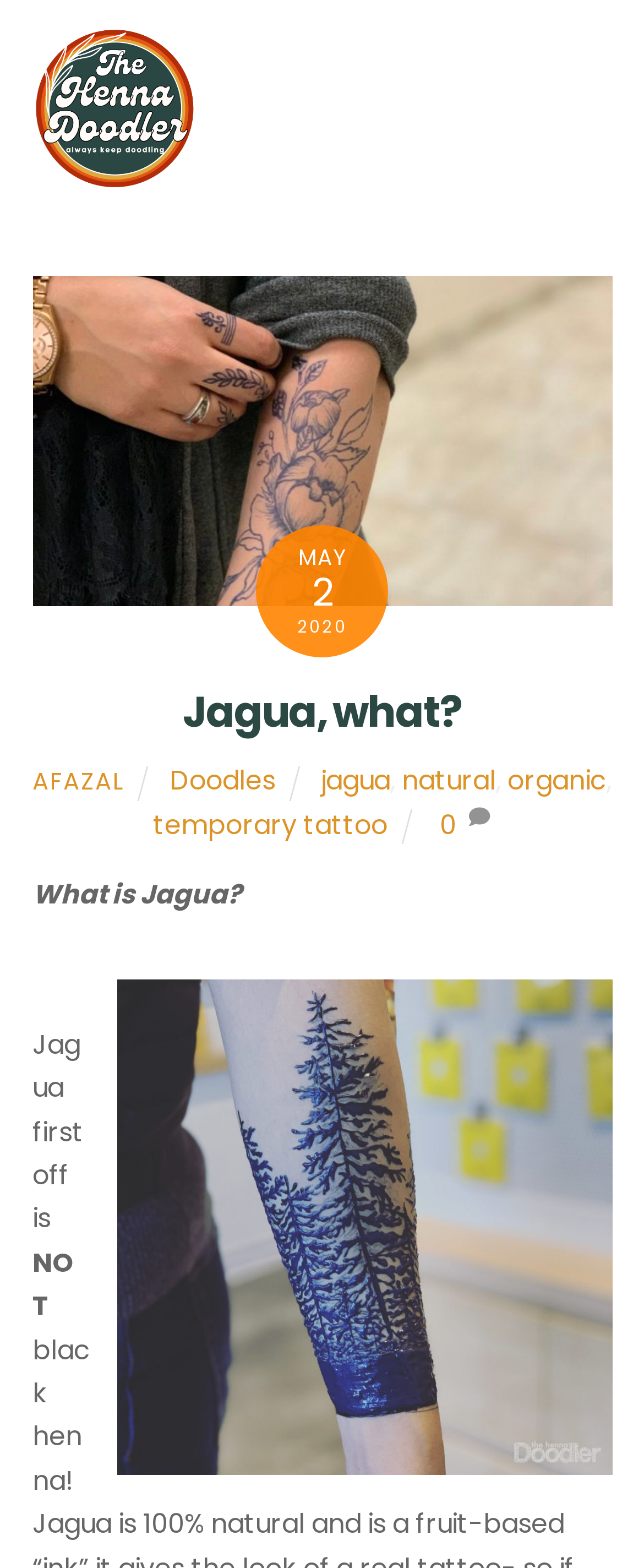Provide a thorough description of this webpage.

The webpage is titled "Jagua, what? – The Henna Doodler". At the top right corner, there are two links: "Menu" and "Shop Cart Cart", with the latter having an image of a shopping cart. On the top left, there is a link to "The Henna Doodler" with an accompanying image.

Below the top section, there is a large figure that spans almost the entire width of the page. Within this figure, there is an image with a link to "2A9066FC-82E8-4C78-9413-C331B1AEFA2B_1_201_a". To the right of the image, there is a time element displaying "MAY 2020".

Below the image, there is a heading "Jagua, what?" with a link to the same text. There are several links and text elements arranged horizontally, including "AFAZAL", "Doodles", "jagua", "natural", "organic", "temporary tattoo", and "0".

Further down, there is a section of text that starts with "What is Jagua?" and continues with a paragraph of text. The text is divided into several static text elements, including "Jagua first off is", "NOT", and others.

At the bottom right corner, there is a link to "Back to top" with the text "Back To Top" next to it.